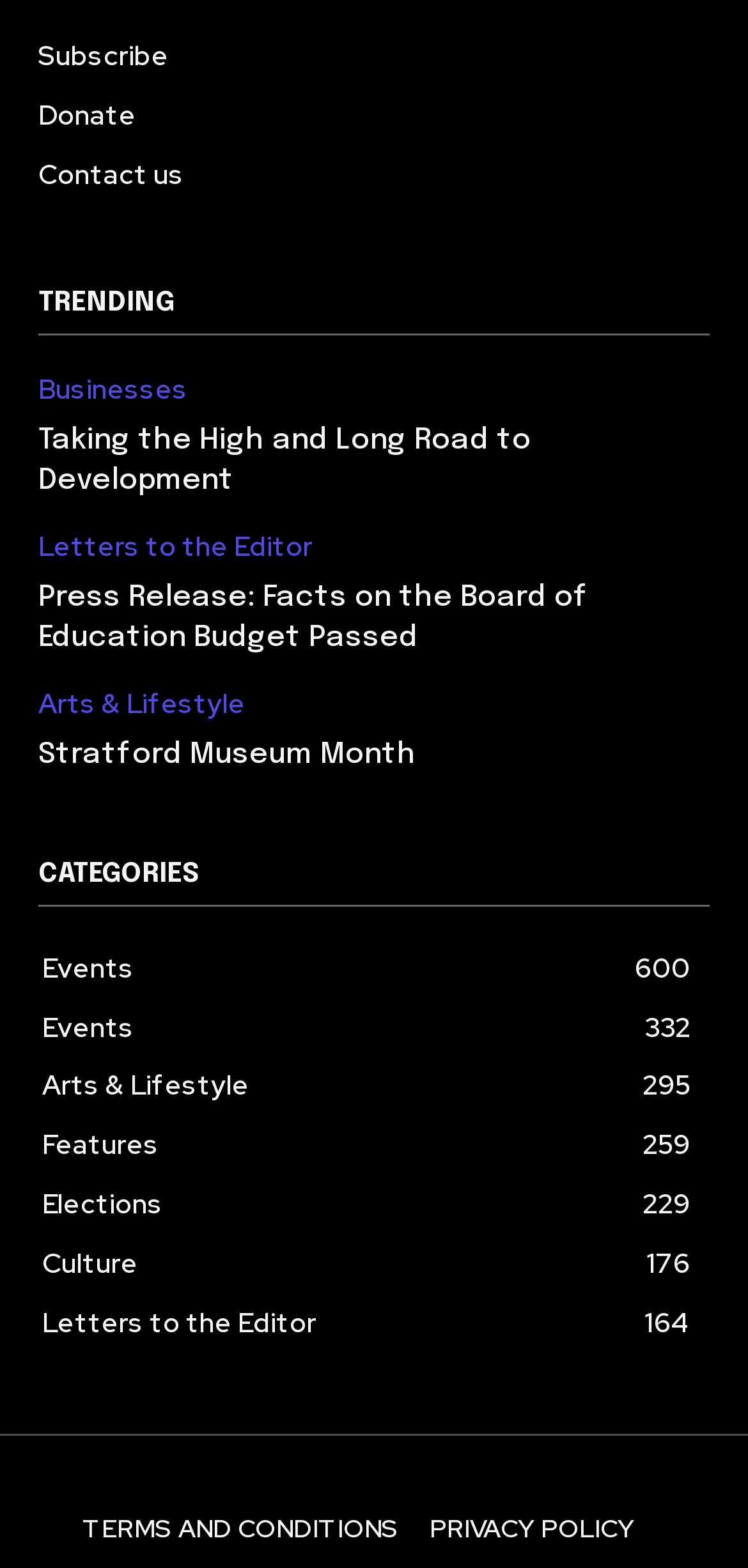Identify the coordinates of the bounding box for the element that must be clicked to accomplish the instruction: "Check the 'TERMS AND CONDITIONS'".

[0.11, 0.958, 0.533, 0.994]